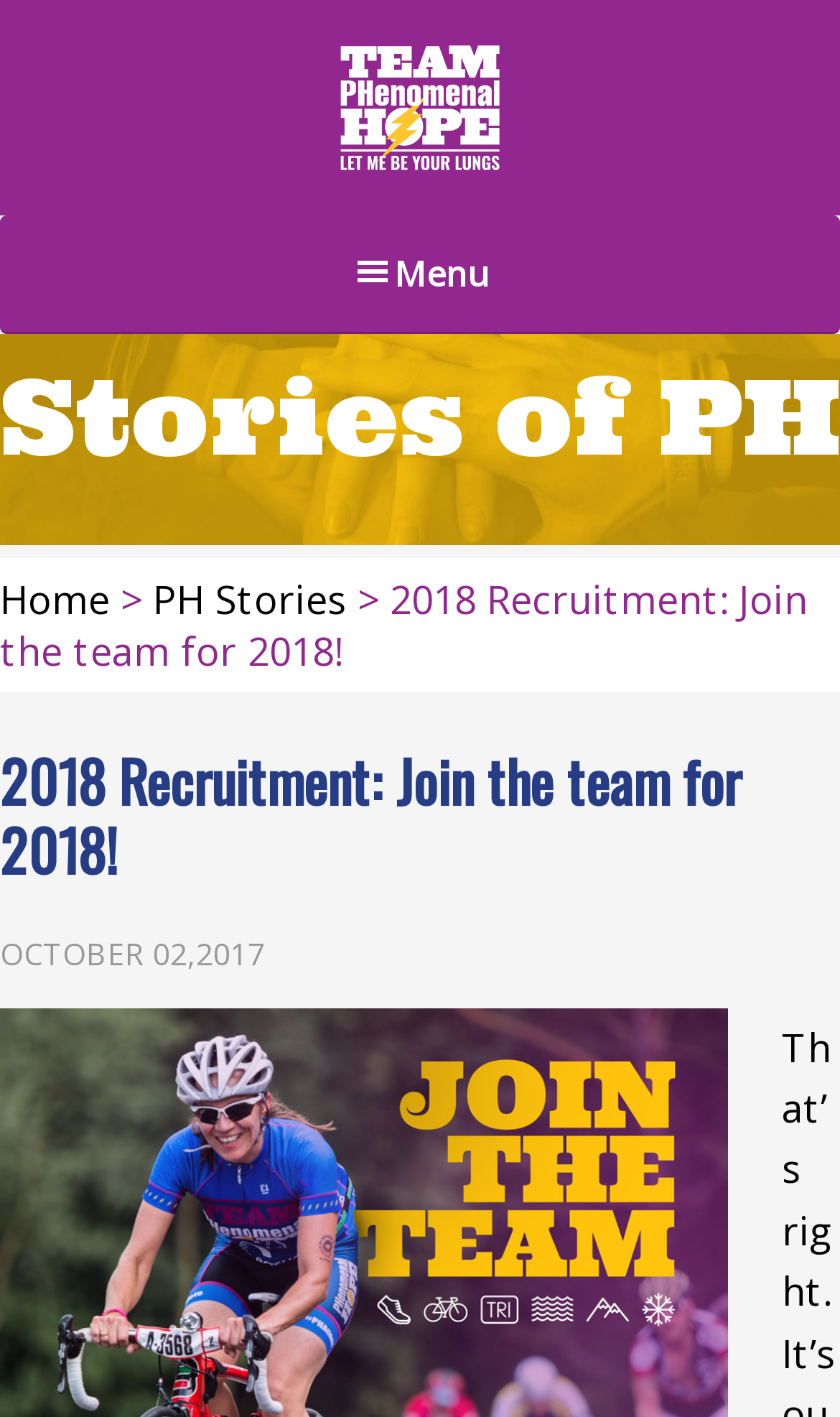Respond to the question below with a single word or phrase:
What is the name of the team?

Team PHenomenal Hope